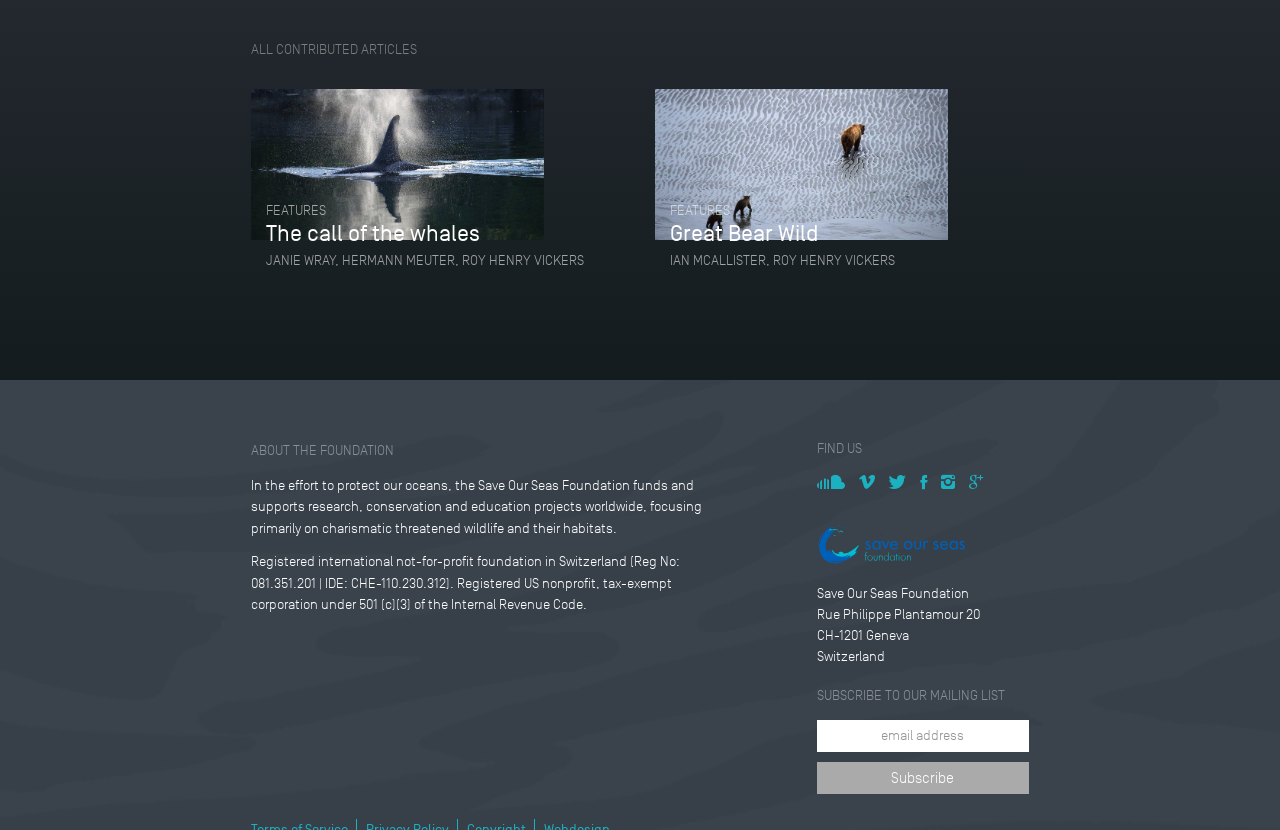What is the name of the foundation?
Answer the question using a single word or phrase, according to the image.

Save Our Seas Foundation